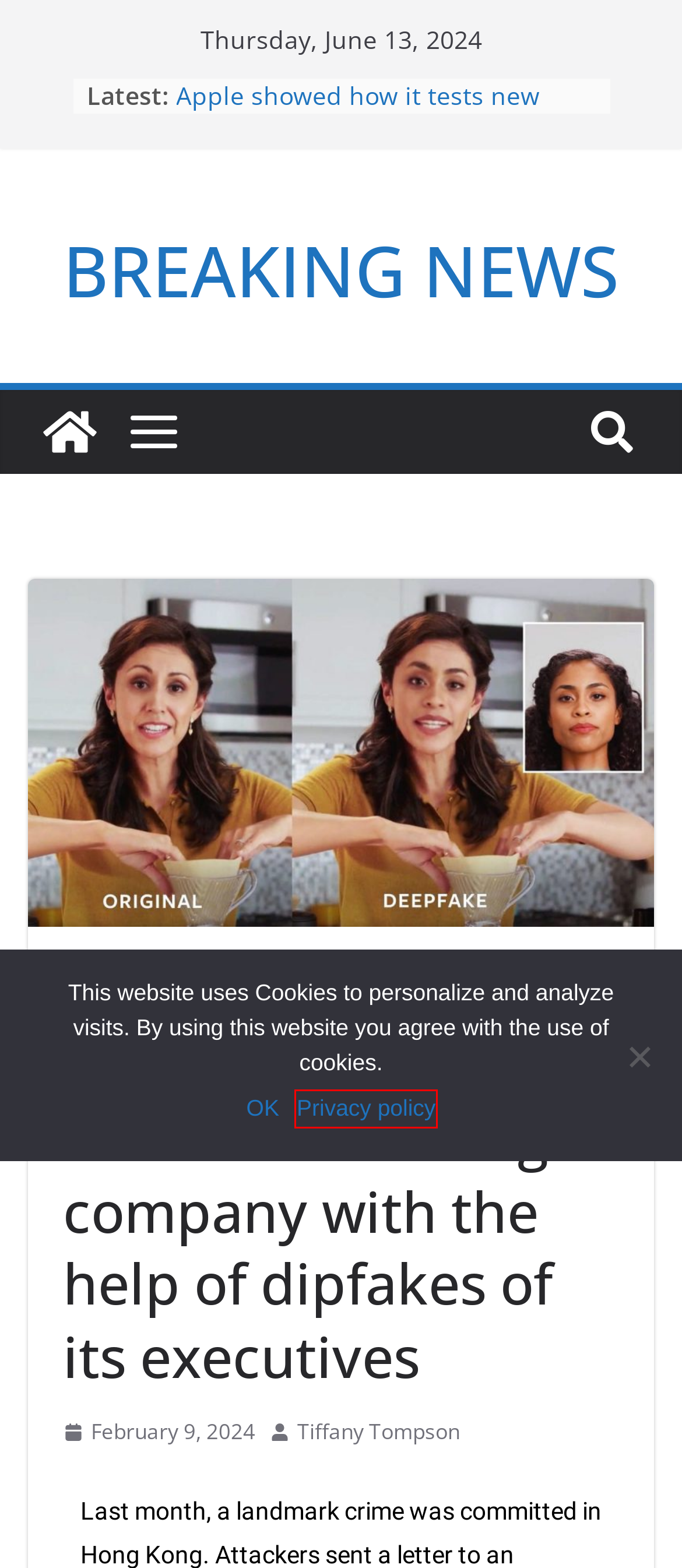You are presented with a screenshot of a webpage containing a red bounding box around a particular UI element. Select the best webpage description that matches the new webpage after clicking the element within the bounding box. Here are the candidates:
A. Privacy Policy
B. U.S.- BREAKING NEWS
C. Netflix’s recipe for success includes ‘secret sauce’ spiced with Silicon Valley savvy
D. Hunter Biden will not testify in gun possession case
E. BREAKING NEWS
F. Jury finds Biden's son guilty in gun possession case
G. Apple showed how it tests new iPhones for water resistance
H. Democrats announced the formation of a group to oppose Trump if he wins the election

A